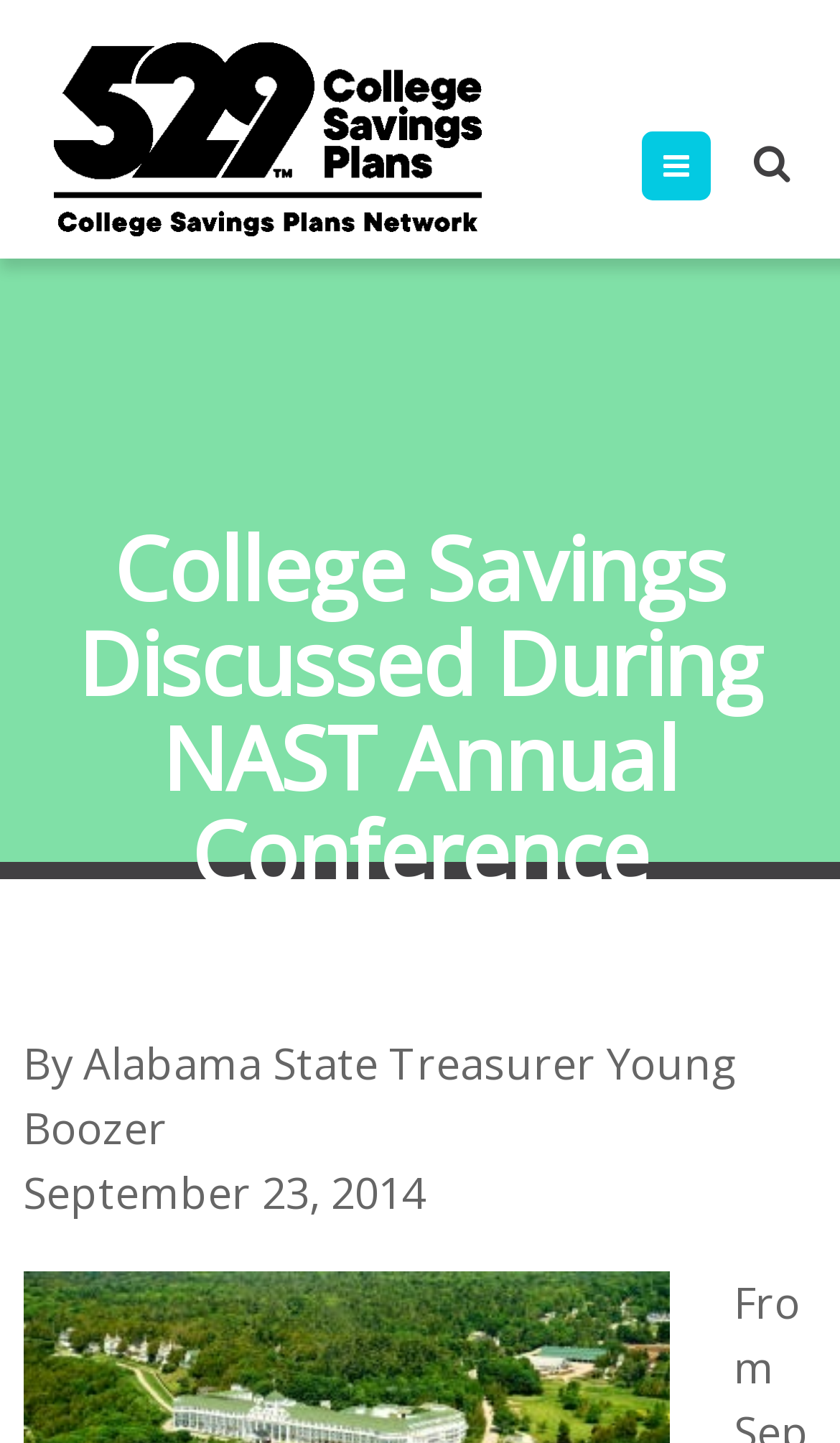What is the logo of the organization?
Please provide a full and detailed response to the question.

I found the logo by looking at the image element with the OCR text 'CSPN', which is likely the logo of the organization.